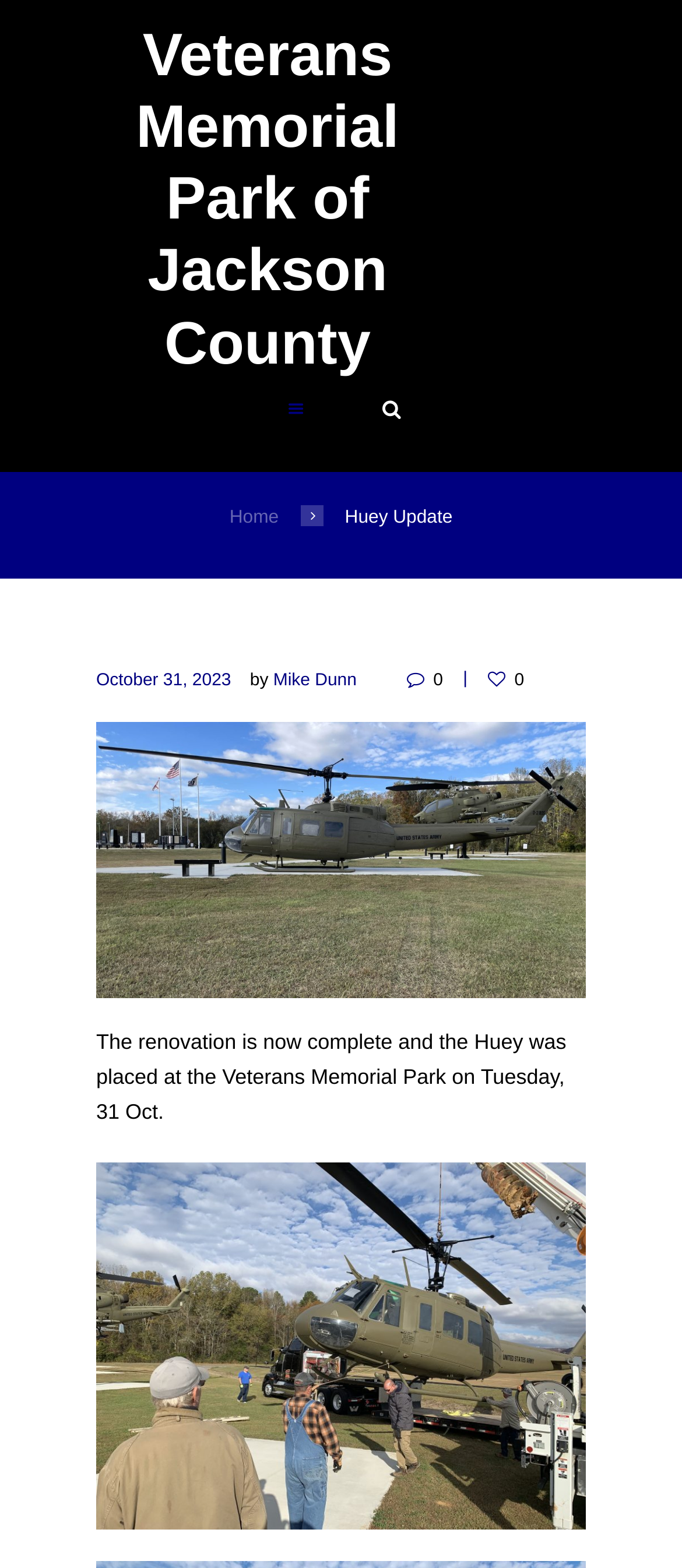Explain the webpage's layout and main content in detail.

The webpage is about the Huey Update at the Veterans Memorial Park of Jackson County. At the top left, there is a link to the Veterans Memorial Park of Jackson County. Below it, there is a search bar with a magnifying glass icon and a text box labeled "Search". 

To the right of the search bar, there is a link to the "Home" page. Below the search bar, there is a title "Huey Update" and a link to the date "October 31, 2023" on the left, followed by the text "by" and a link to the author "Mike Dunn". 

On the right side of the title, there are two icons, one with a number "0" and another with a number "0". Below the title, there is a large link with the text "Huey Update" and an image of the Huey Update, which takes up most of the page. 

The image is accompanied by a paragraph of text that describes the renovation of the Huey and its placement at the Veterans Memorial Park on Tuesday, October 31. At the bottom right of the page, there is a link with an icon.